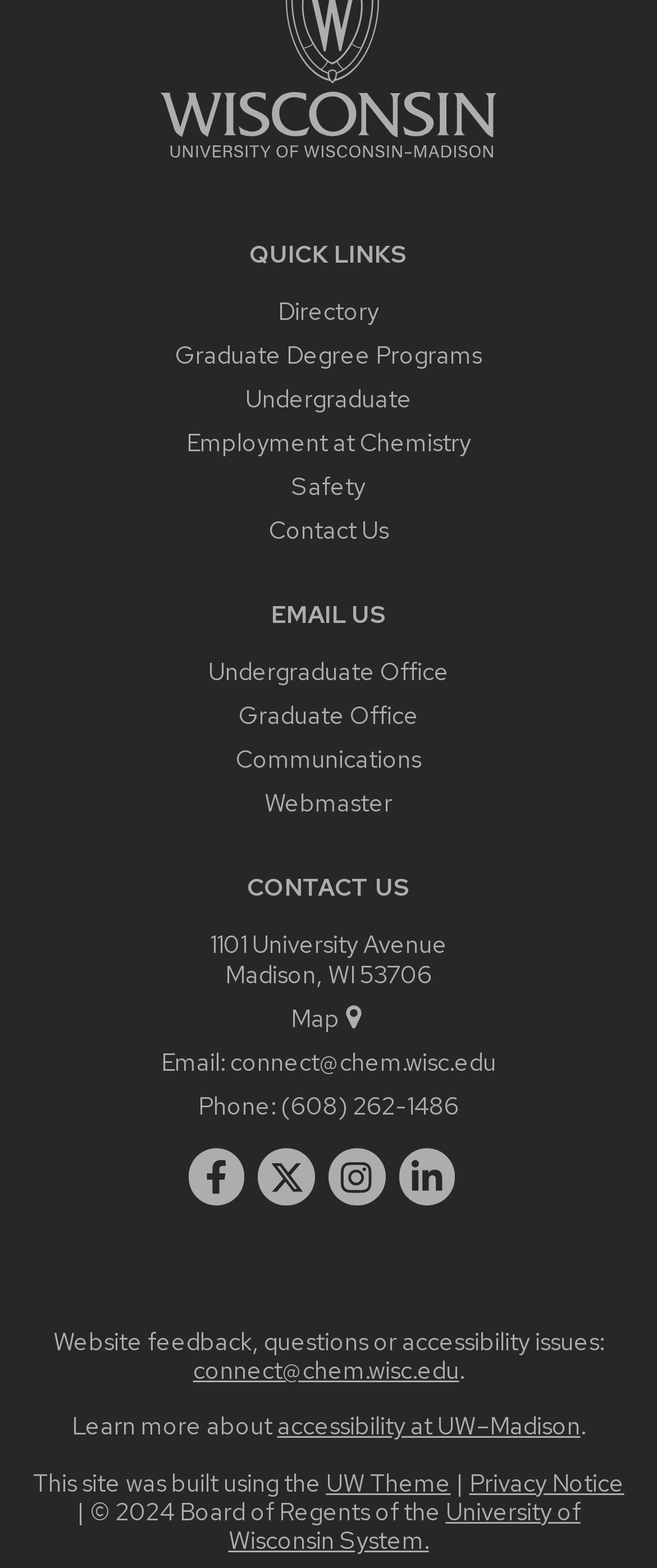What is the email address to contact the university? Observe the screenshot and provide a one-word or short phrase answer.

connect@chem.wisc.edu